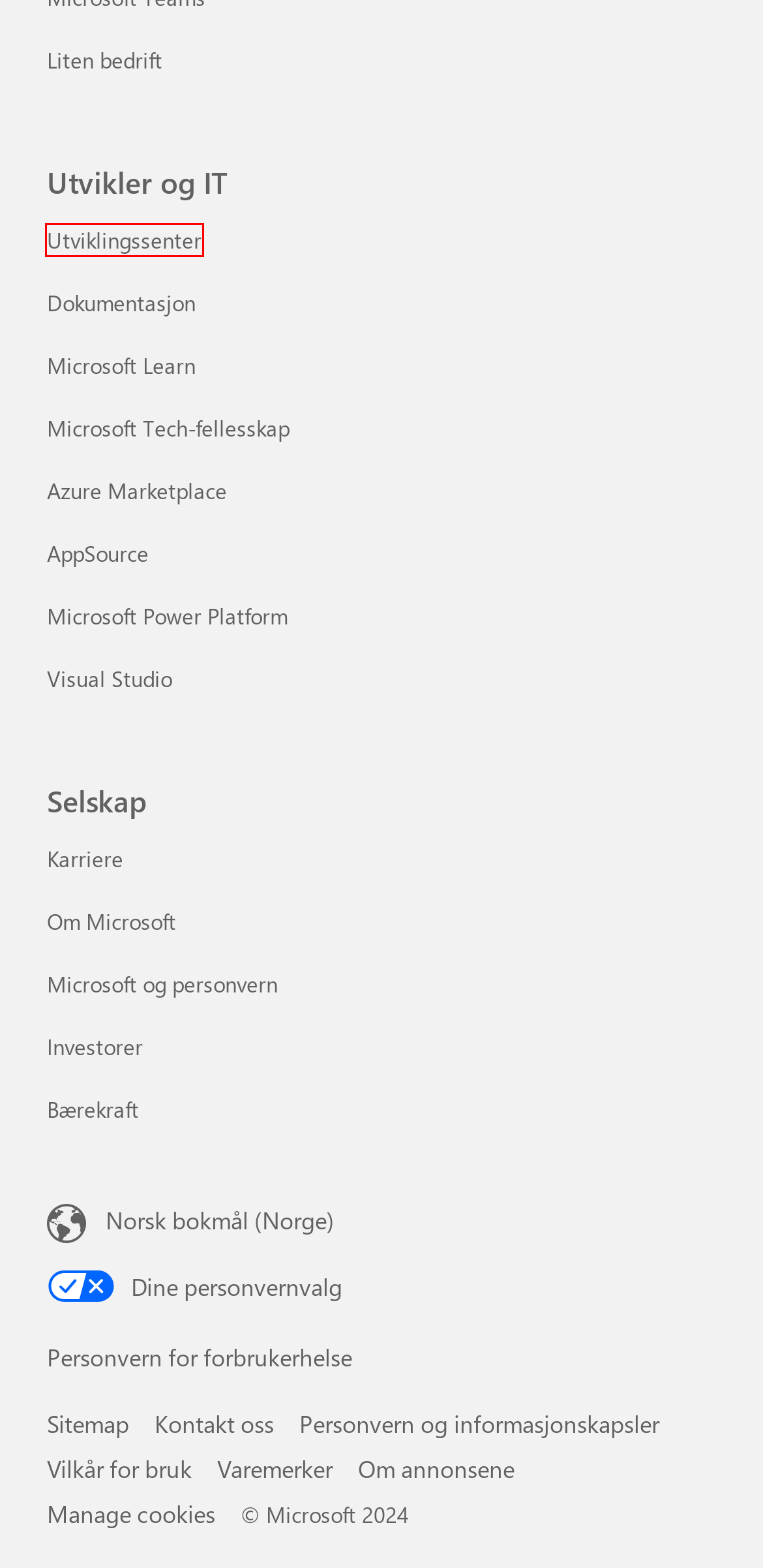Analyze the webpage screenshot with a red bounding box highlighting a UI element. Select the description that best matches the new webpage after clicking the highlighted element. Here are the options:
A. Technical documentation | Microsoft Learn
B. Verktøy med lite kode, drevet av kunstig intelligens | Microsoft Power Platform
C. Microsoft Privacy Statement – Microsoft privacy
D. Microsoft Learn: Build skills that open doors in your career
E. Microsoft Developer
F. Personvern – Microsoft og personvern
G. Visual Studio: IDE and Code Editor for Software Developers and Teams
H. Om Microsoft | Misjon og visjon | Microsoft

E